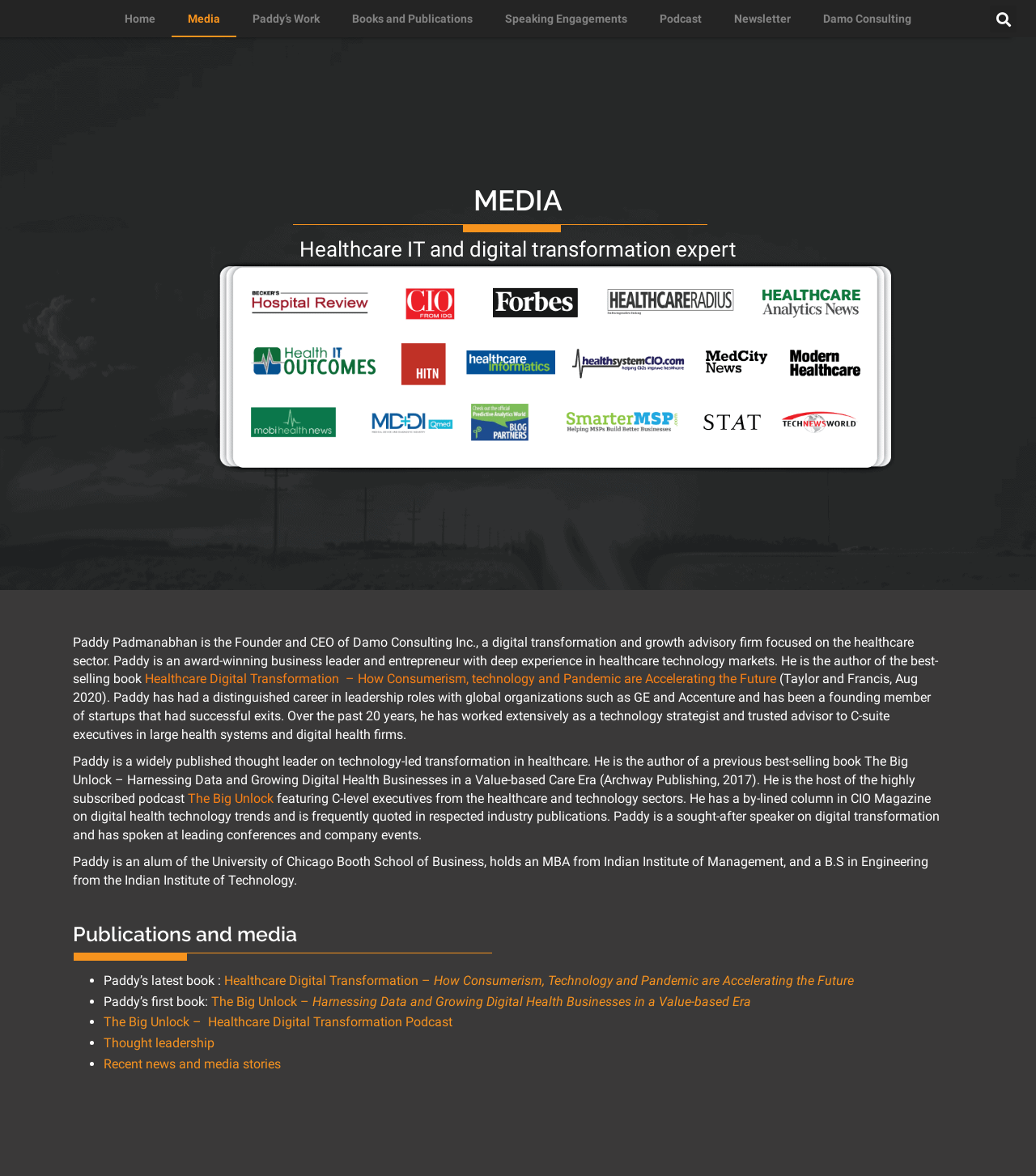From the webpage screenshot, predict the bounding box coordinates (top-left x, top-left y, bottom-right x, bottom-right y) for the UI element described here: Thought leadership

[0.1, 0.88, 0.207, 0.893]